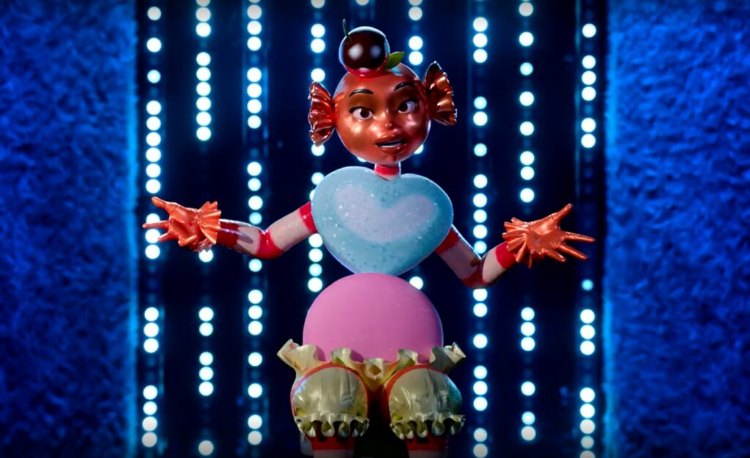Explain the scene depicted in the image, including all details.

In an enchanting visual from the upcoming Netflix dance competition series "Dance Monsters," a whimsical, anthropomorphic character takes center stage. This unique CGI avatar features playful, colorful details: a vibrant heart-shaped torso adorned with sparkle accents, bright spherical hands, and a distinctive lower body that merges creativity with fun.  Adorned with roller-skate-like features and a cherry nestled atop its head, the character embodies the spirit of the show, which explores the journey of novice dancers transformed into imaginative monsters. Set against a dazzling backdrop of illuminated lights, the image hints at the series' innovative blend of technology, dance, and entertainment, premiering December 16.